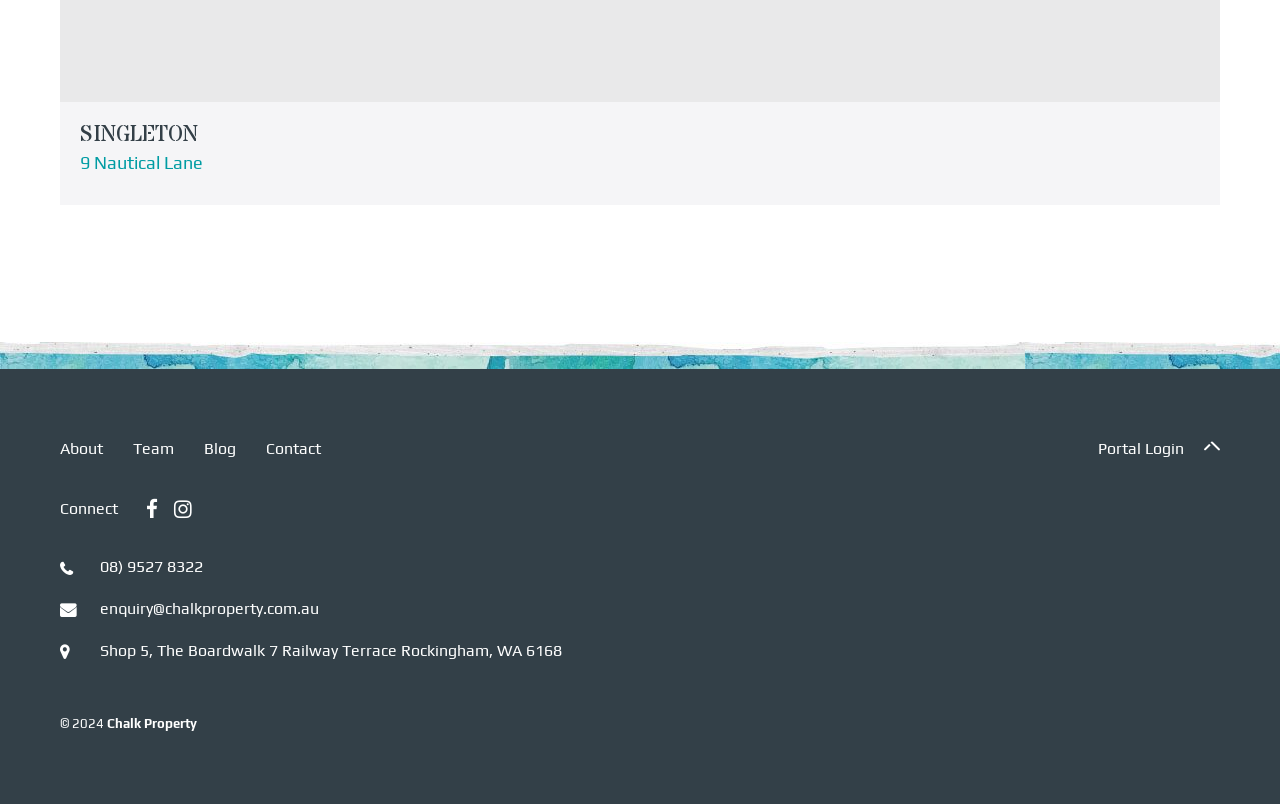How many navigation links are there?
Look at the screenshot and provide an in-depth answer.

I counted the navigation links by looking at the links that are not social media links or contact information. I found four navigation links, namely 'About', 'Team', 'Blog', and 'Contact'.